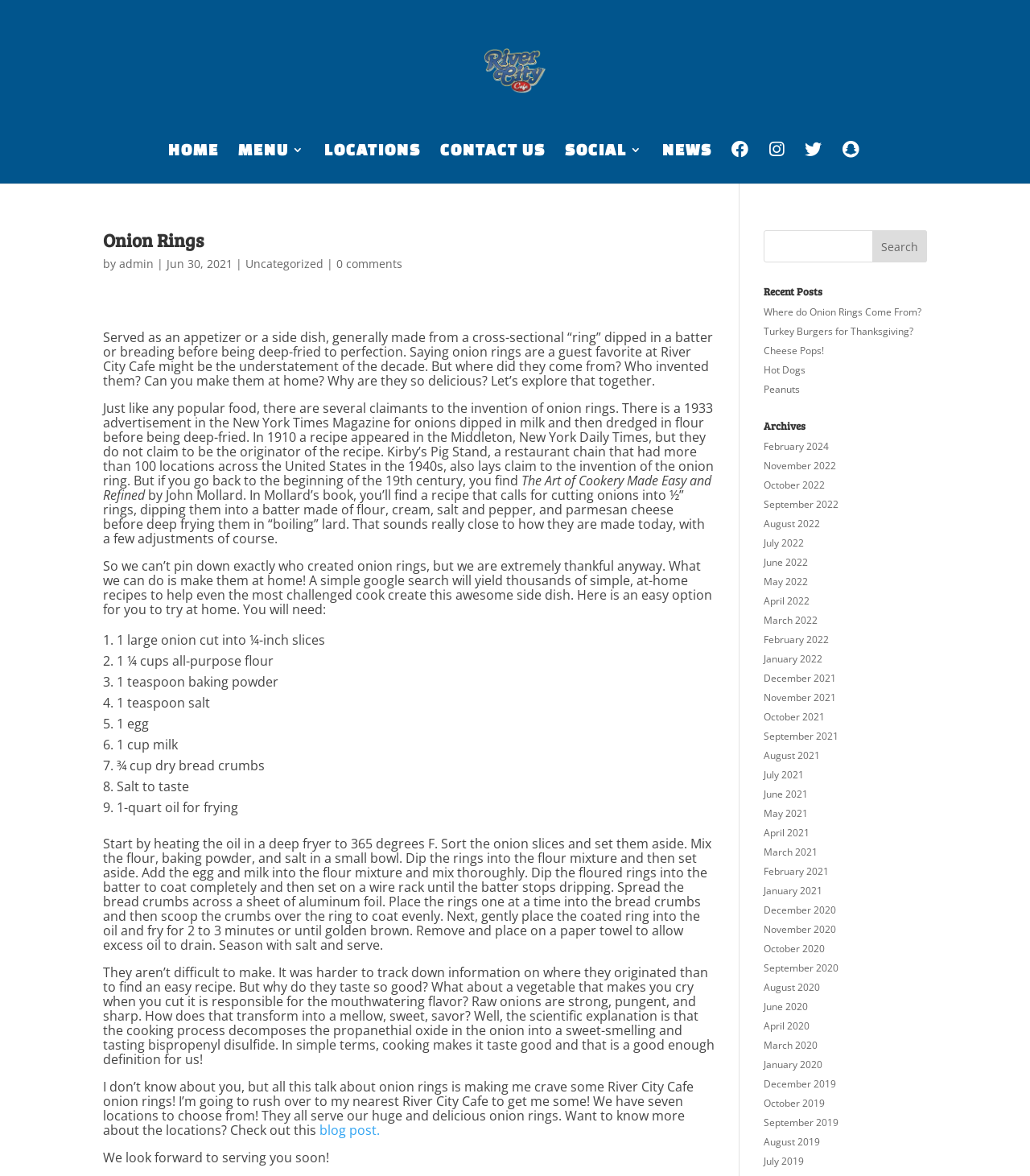Using floating point numbers between 0 and 1, provide the bounding box coordinates in the format (top-left x, top-left y, bottom-right x, bottom-right y). Locate the UI element described here: Angels and Diamonds

None